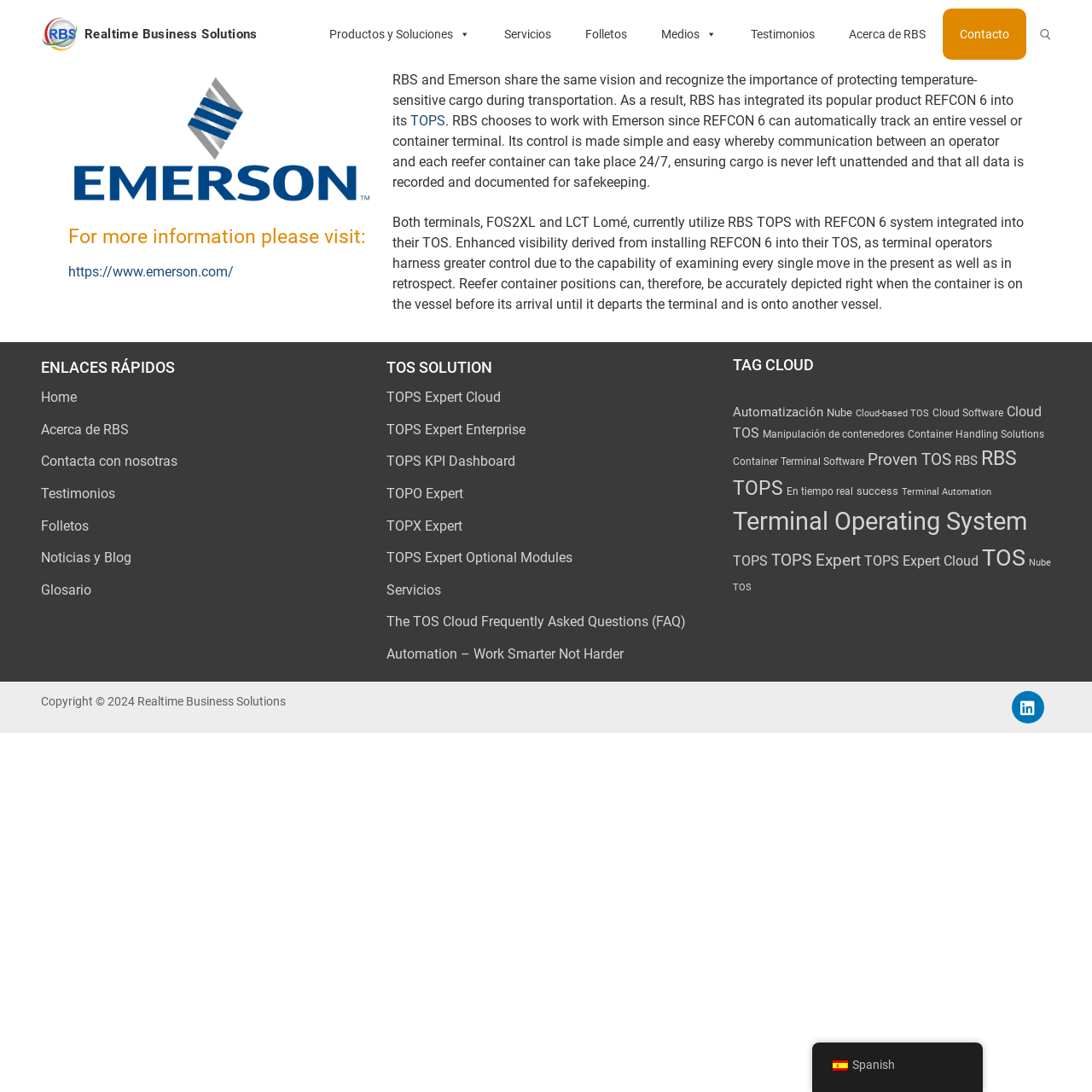Provide the bounding box coordinates of the area you need to click to execute the following instruction: "Follow RBS on LinkedIn".

[0.927, 0.633, 0.956, 0.663]